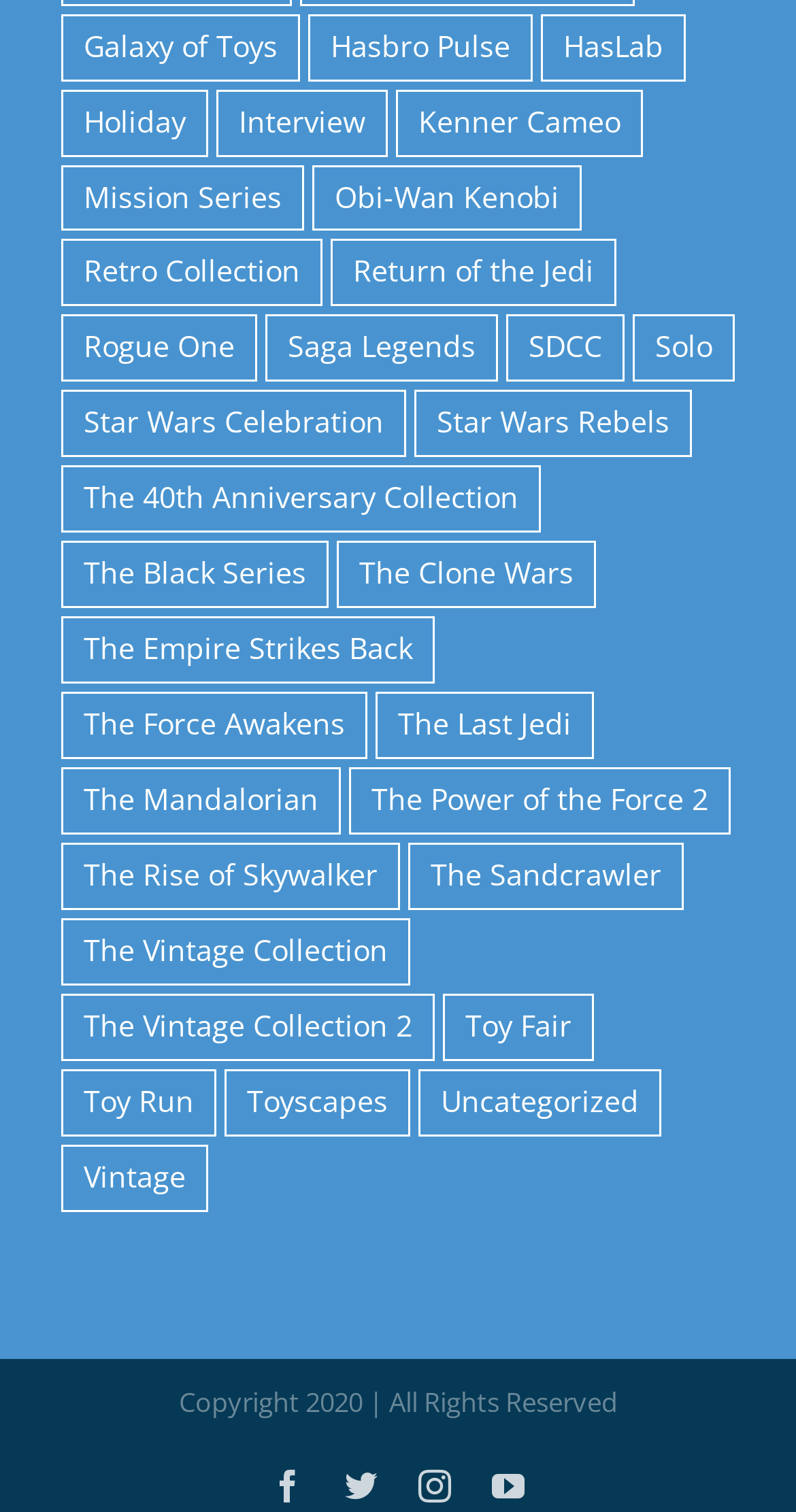Locate the bounding box of the UI element with the following description: "Obi-Wan Kenobi".

[0.392, 0.109, 0.731, 0.153]